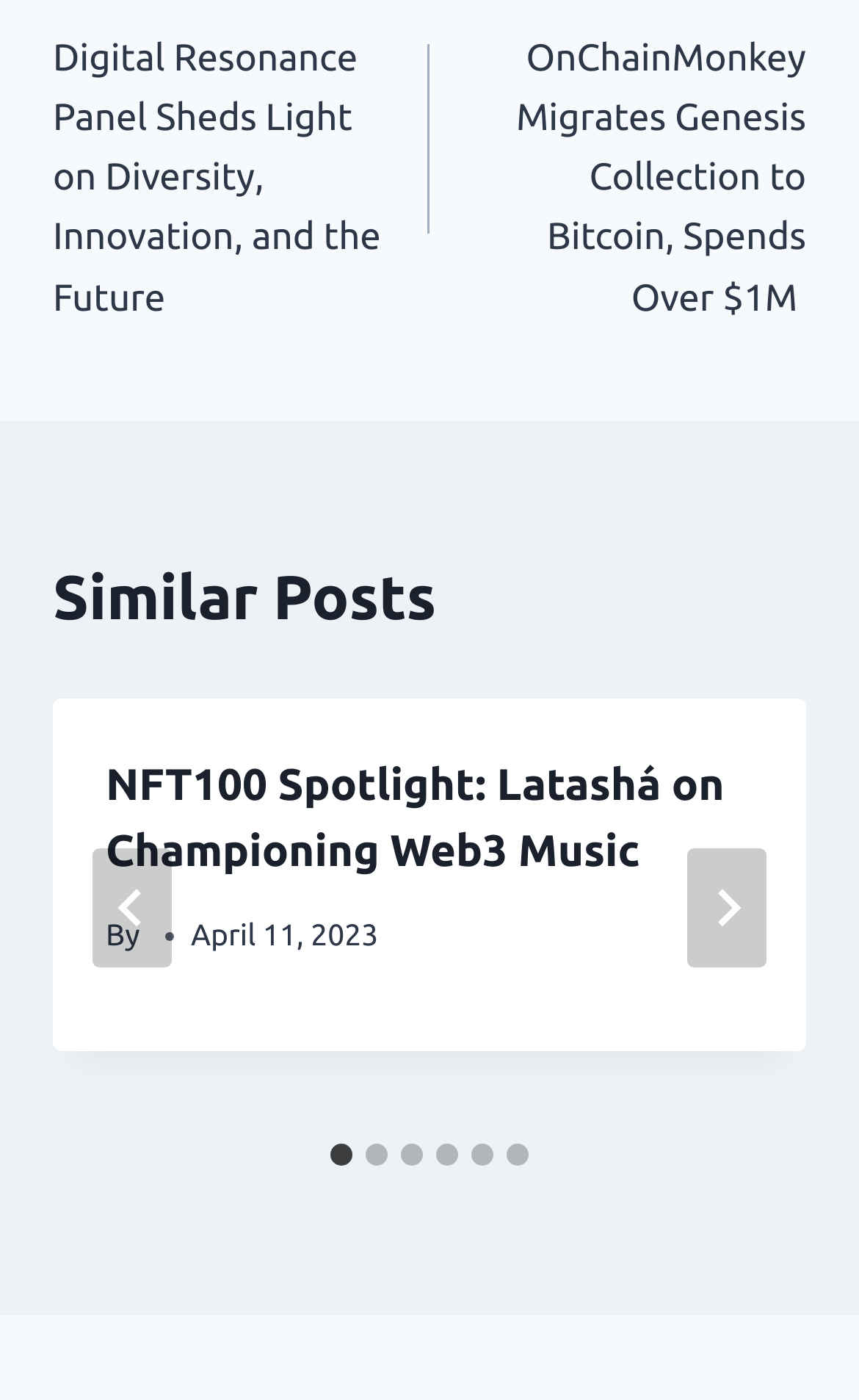Respond with a single word or phrase:
How many slides are there in total?

6